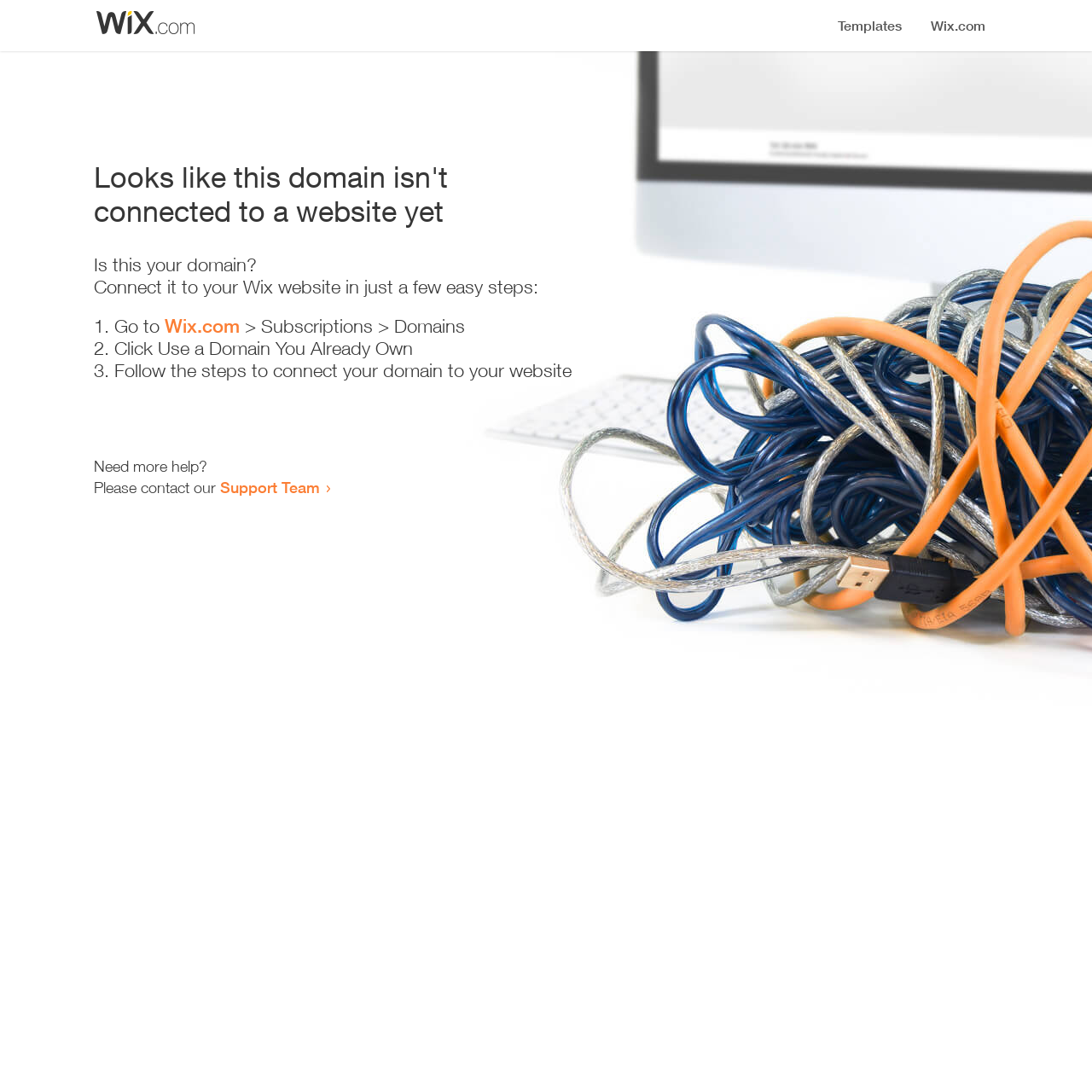How many steps are required to connect a domain to a website?
Carefully examine the image and provide a detailed answer to the question.

I counted the number of list markers on the webpage, which are '1.', '2.', and '3.', indicating that there are three steps to connect a domain to a website.